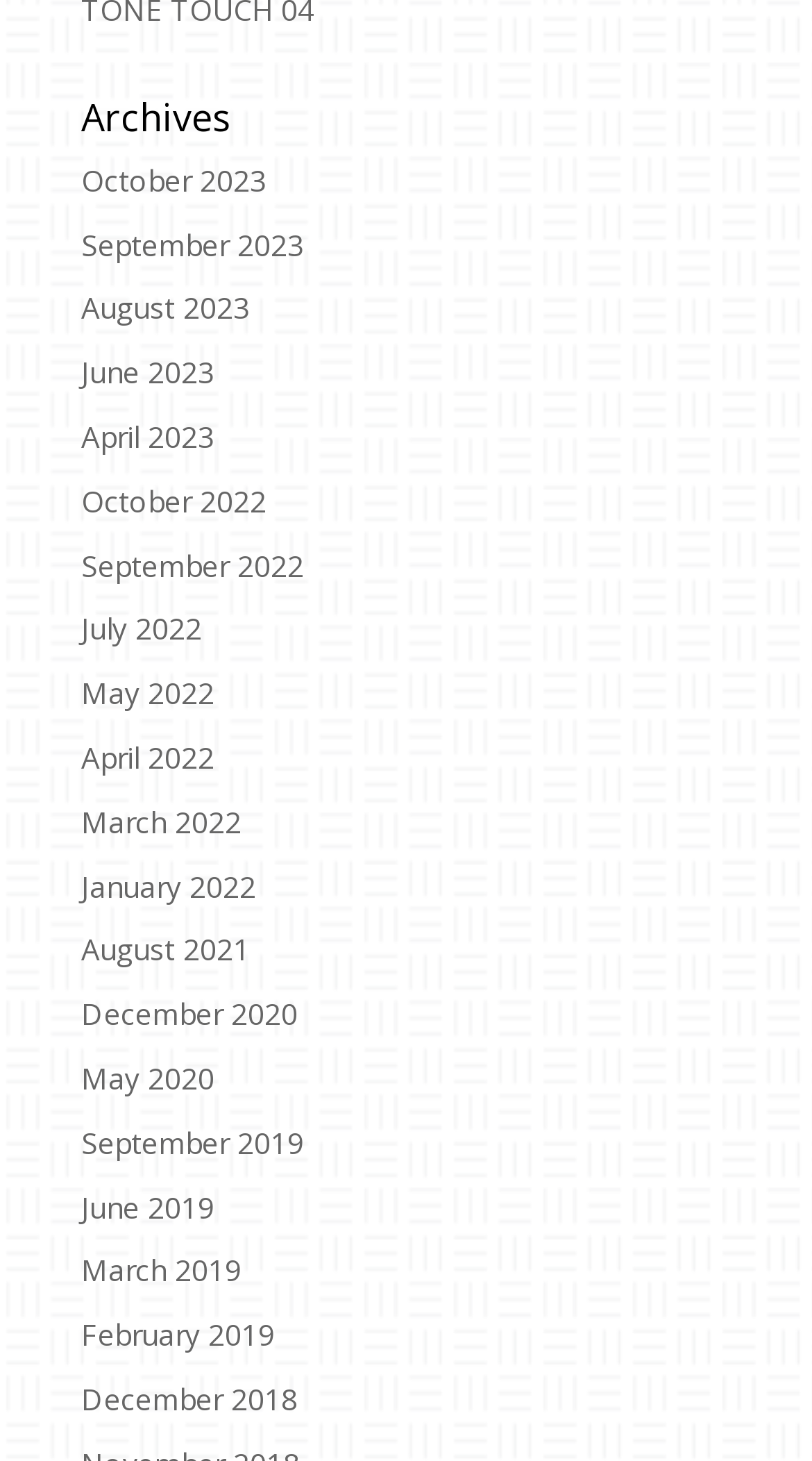Provide a single word or phrase answer to the question: 
Are there any links available for November 2023?

No